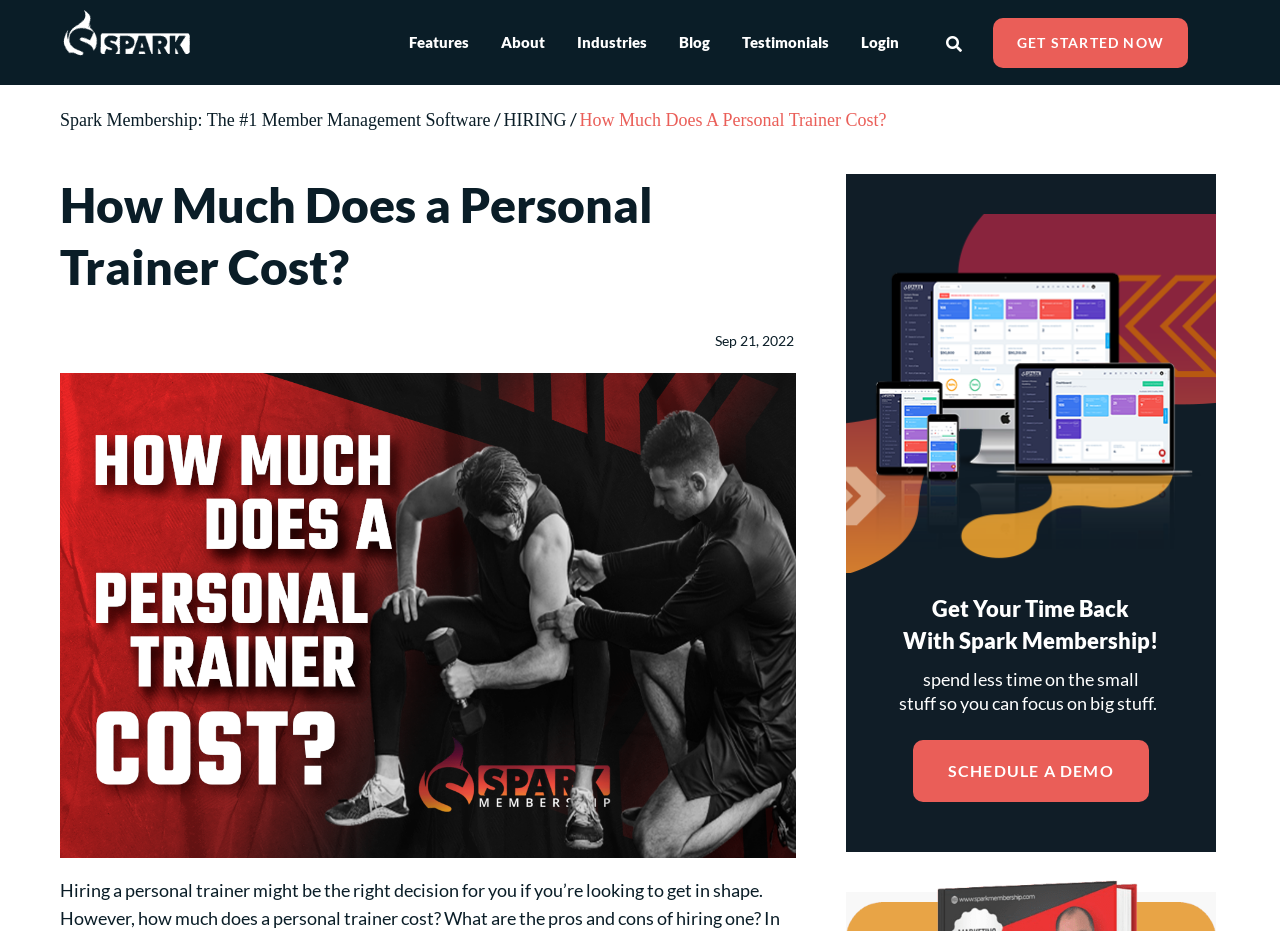Provide a brief response to the question using a single word or phrase: 
What is the purpose of Spark Membership?

Get time back